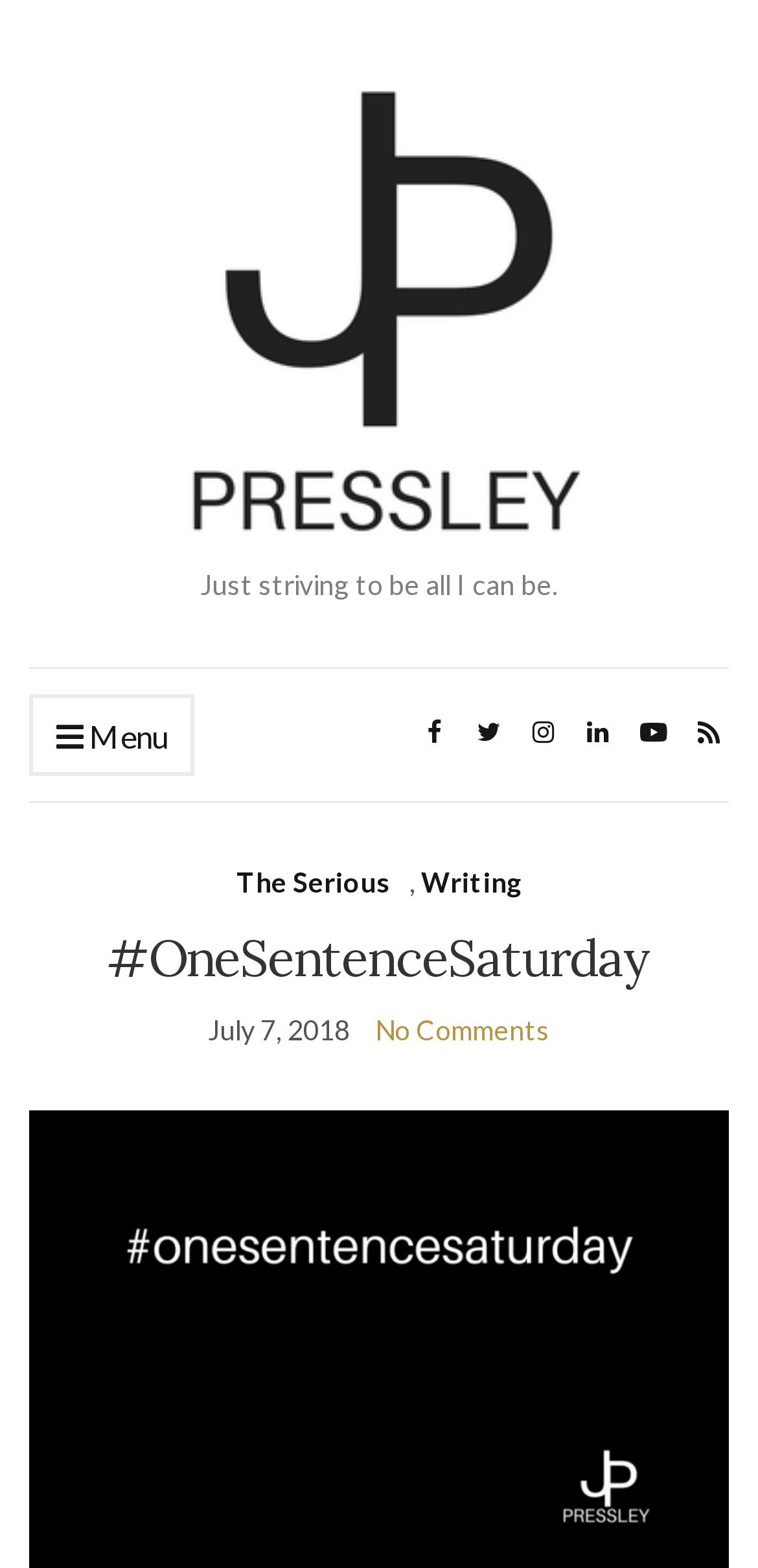Extract the bounding box coordinates for the UI element described by the text: "Writing". The coordinates should be in the form of [left, top, right, bottom] with values between 0 and 1.

[0.555, 0.549, 0.688, 0.577]